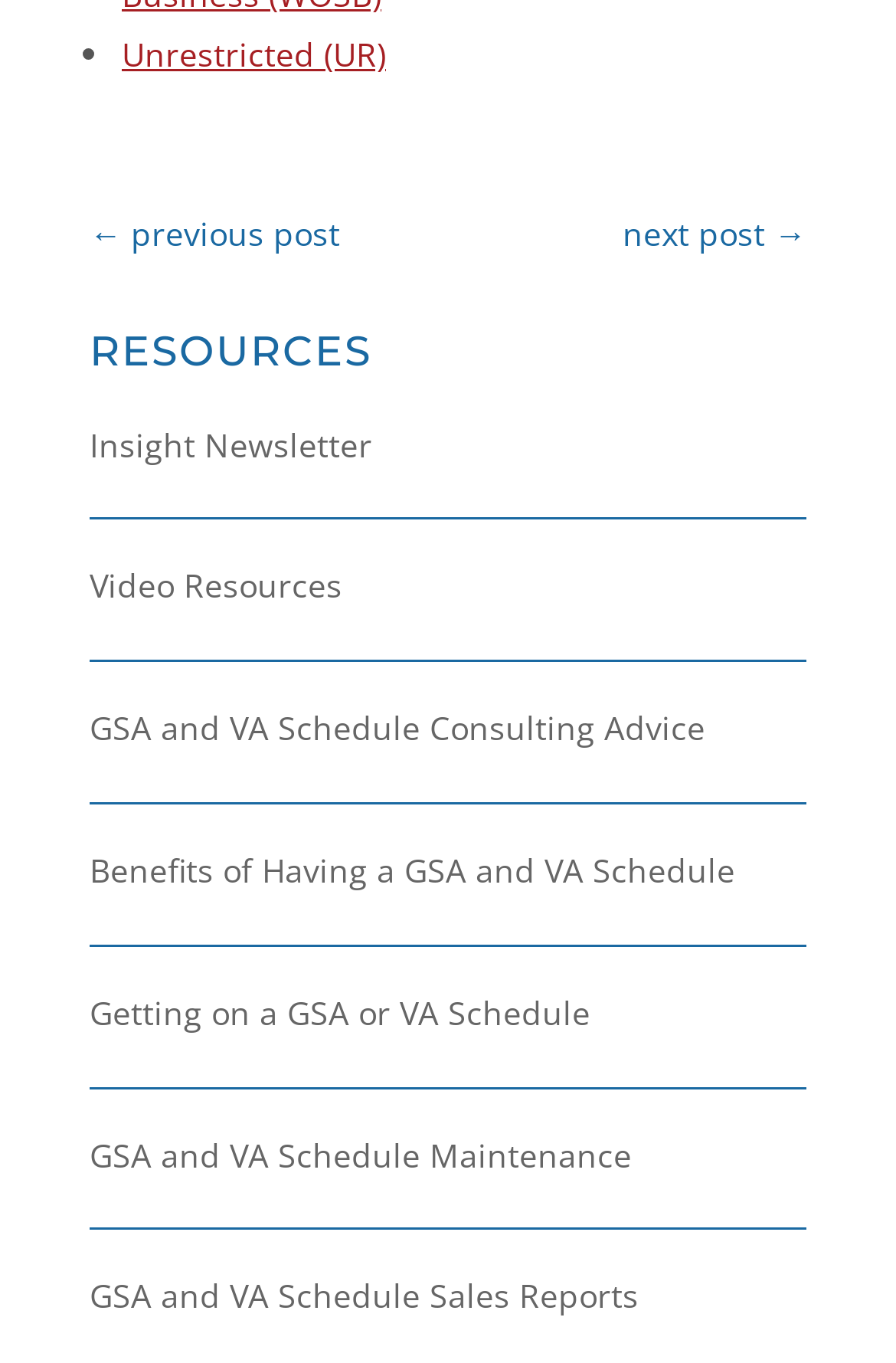Please give the bounding box coordinates of the area that should be clicked to fulfill the following instruction: "View previous post". The coordinates should be in the format of four float numbers from 0 to 1, i.e., [left, top, right, bottom].

[0.1, 0.152, 0.379, 0.192]